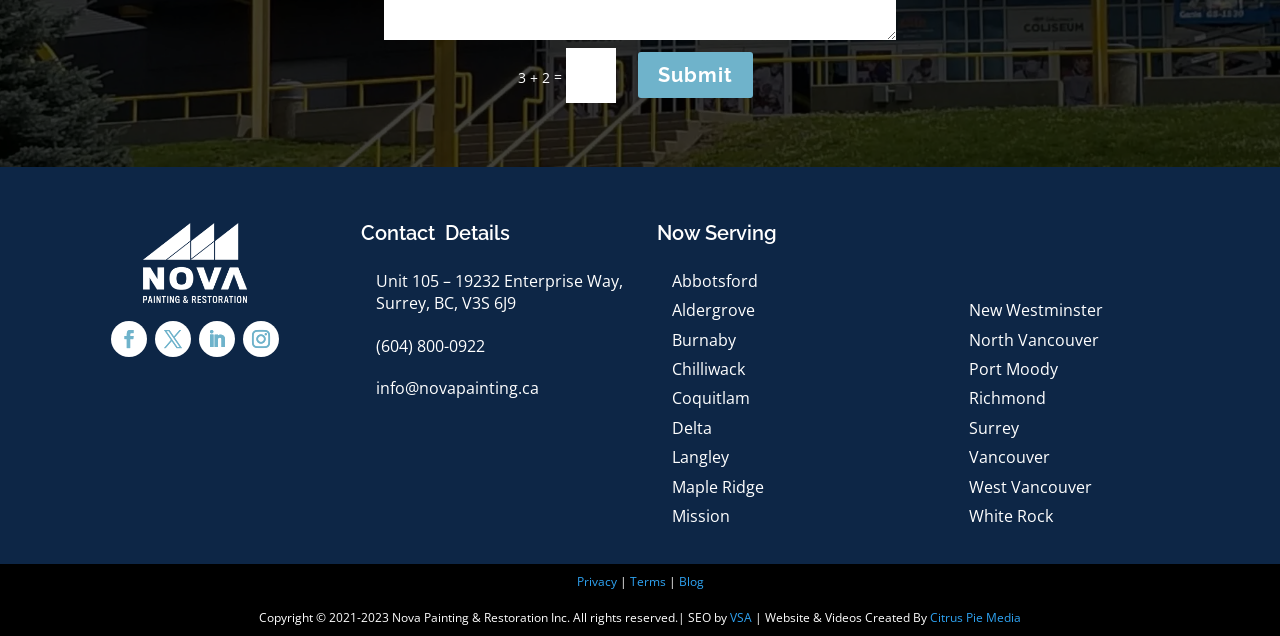Carefully examine the image and provide an in-depth answer to the question: What cities does the company serve?

I found that the company serves multiple cities by looking at the 'Now Serving' section, which lists several cities including Abbotsford, Aldergrove, Burnaby, and more.